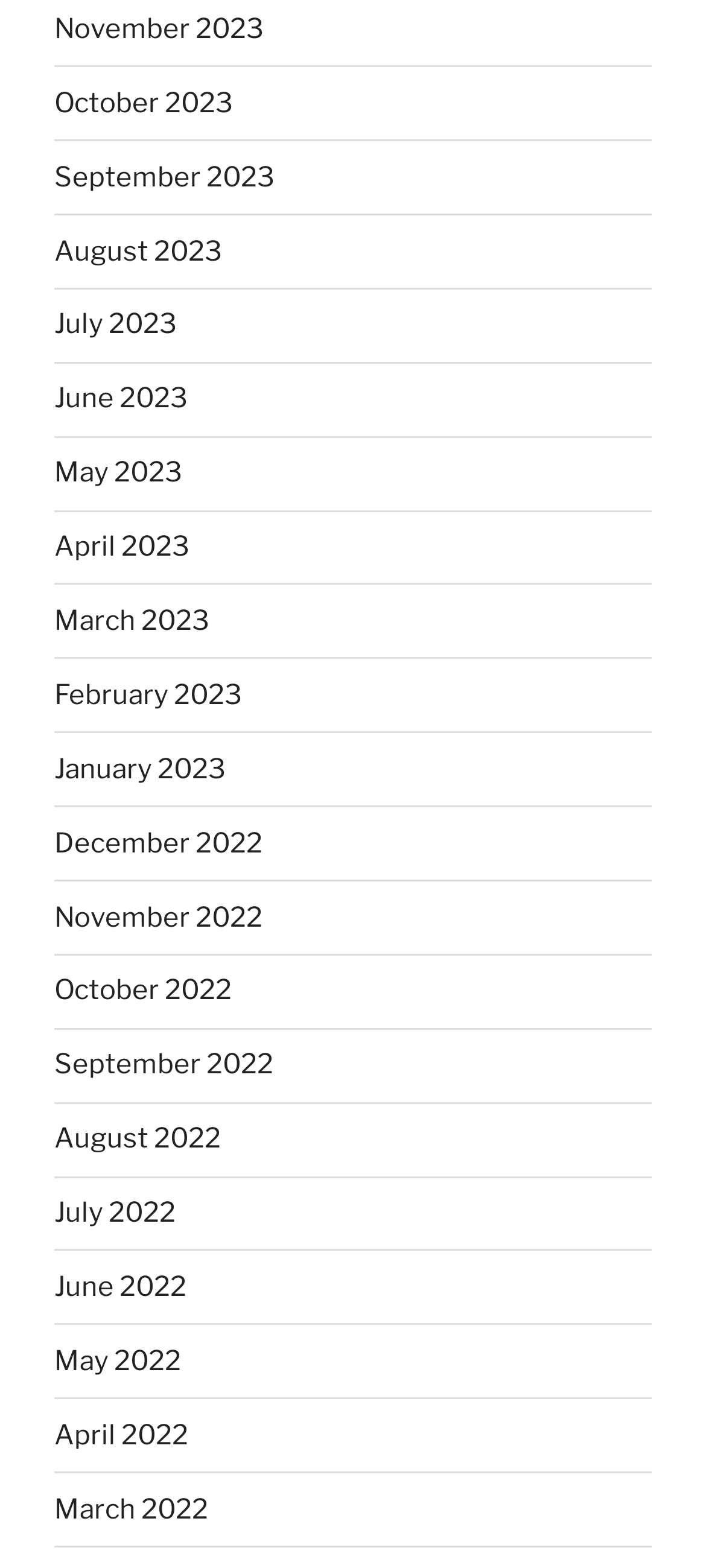Please indicate the bounding box coordinates for the clickable area to complete the following task: "view November 2023". The coordinates should be specified as four float numbers between 0 and 1, i.e., [left, top, right, bottom].

[0.077, 0.008, 0.374, 0.029]